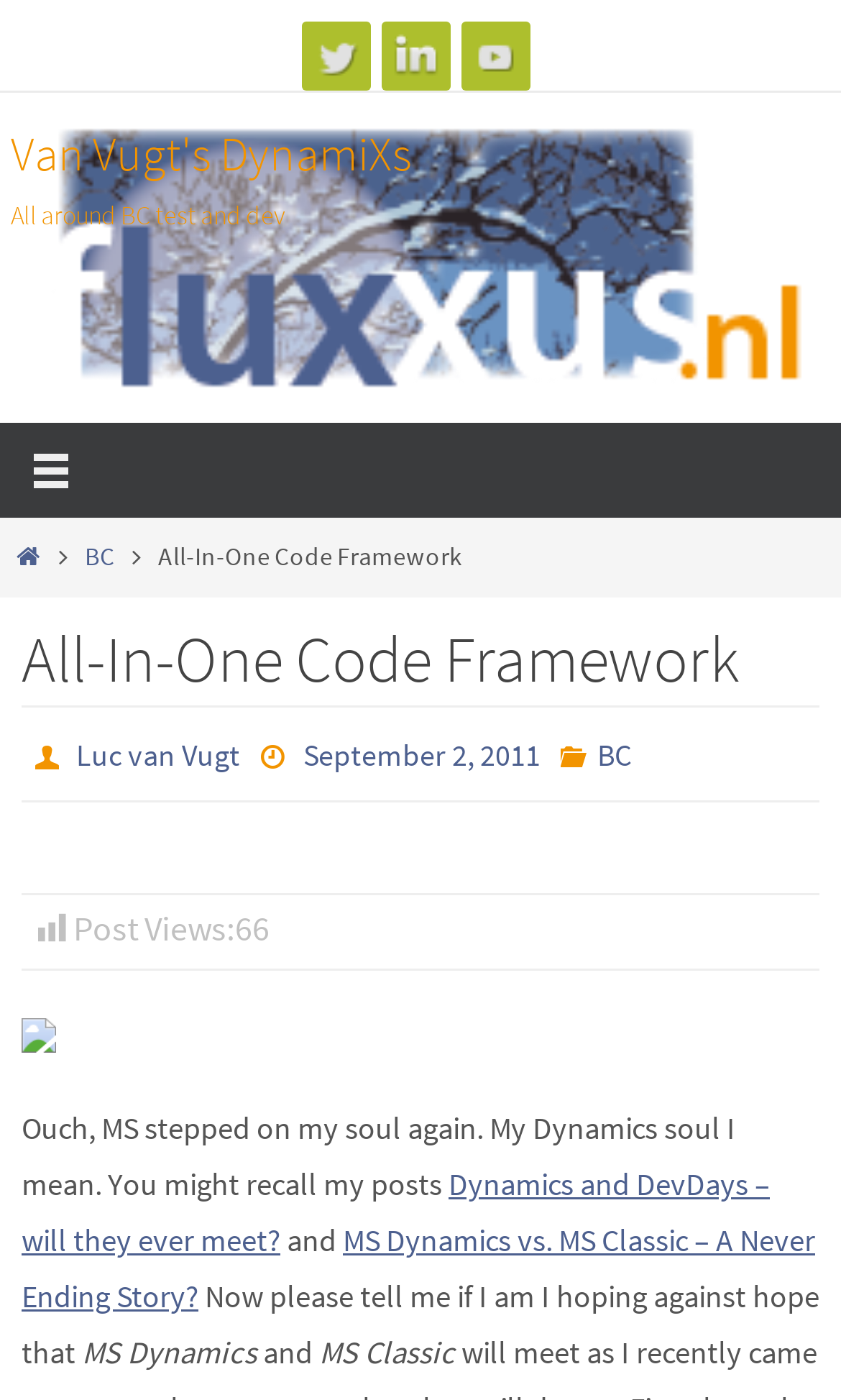Determine the bounding box for the UI element that matches this description: "parent_node: Van Vugt's DynamiXs".

[0.0, 0.302, 1.0, 0.37]